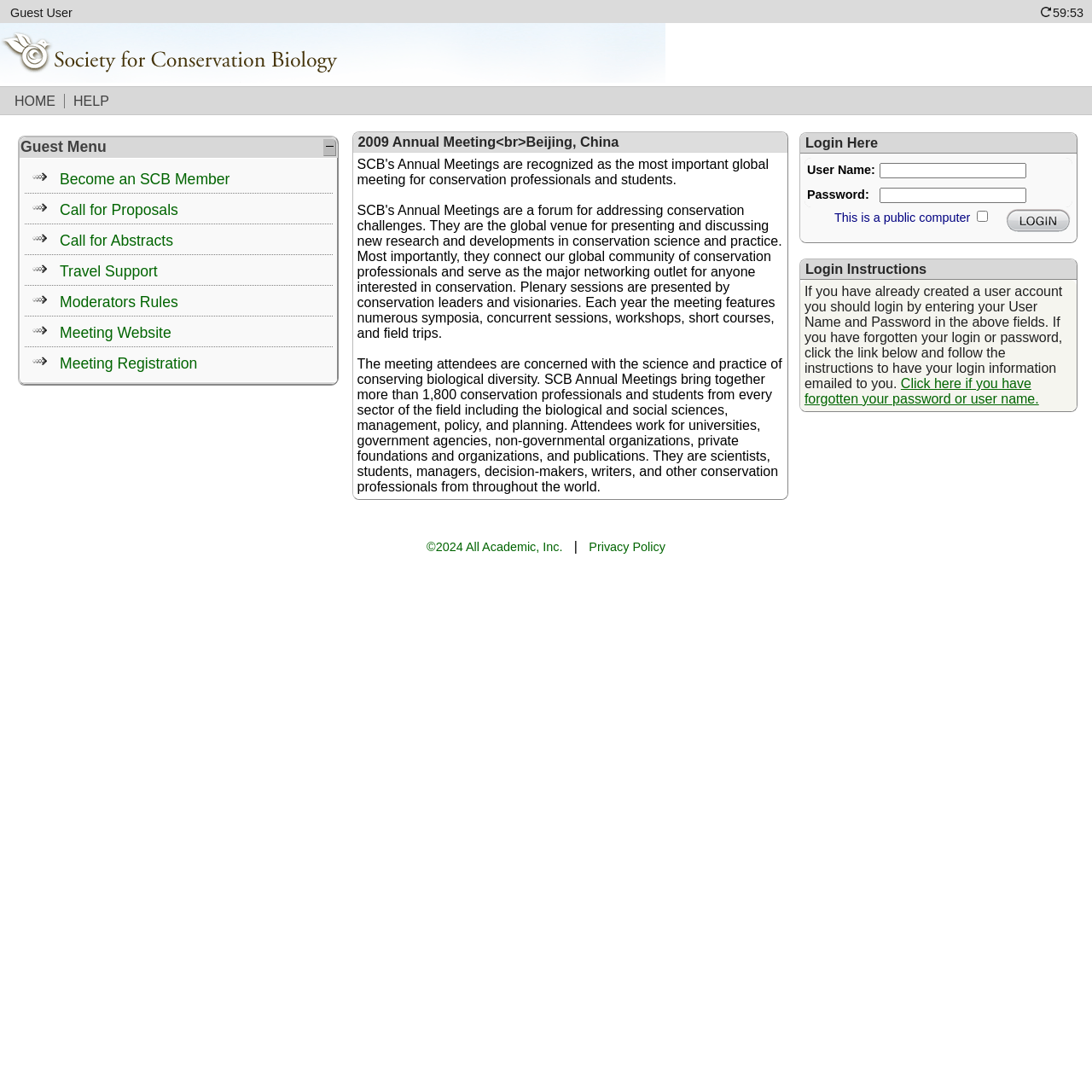What is the theme of the 2009 Annual Meeting?
Use the screenshot to answer the question with a single word or phrase.

Conservation Biology